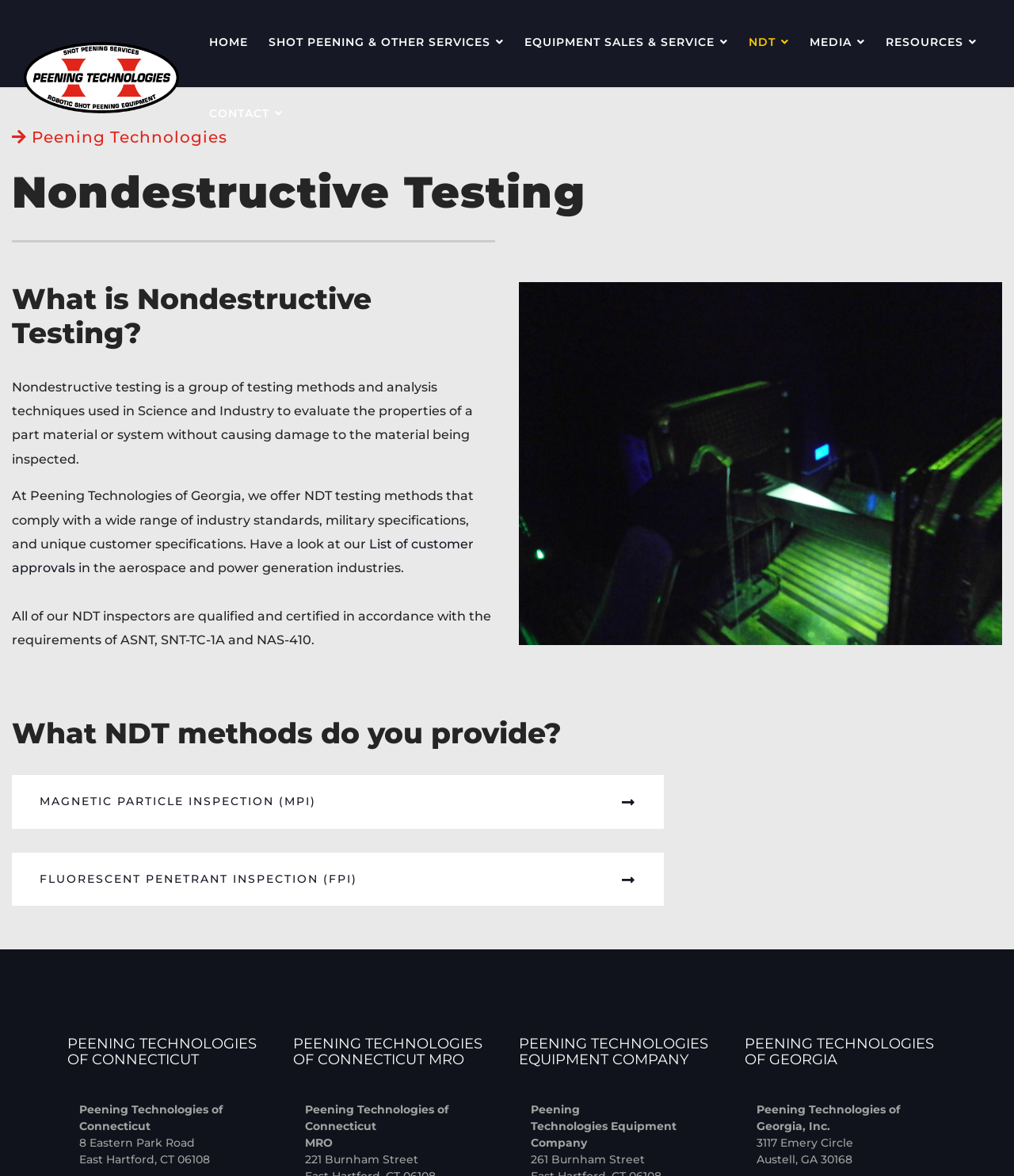What is the certification of NDT inspectors at Peening Technologies?
Answer the question with a thorough and detailed explanation.

According to the webpage content, all NDT inspectors at Peening Technologies are qualified and certified in accordance with the requirements of ASNT, SNT-TC-1A, and NAS-410.